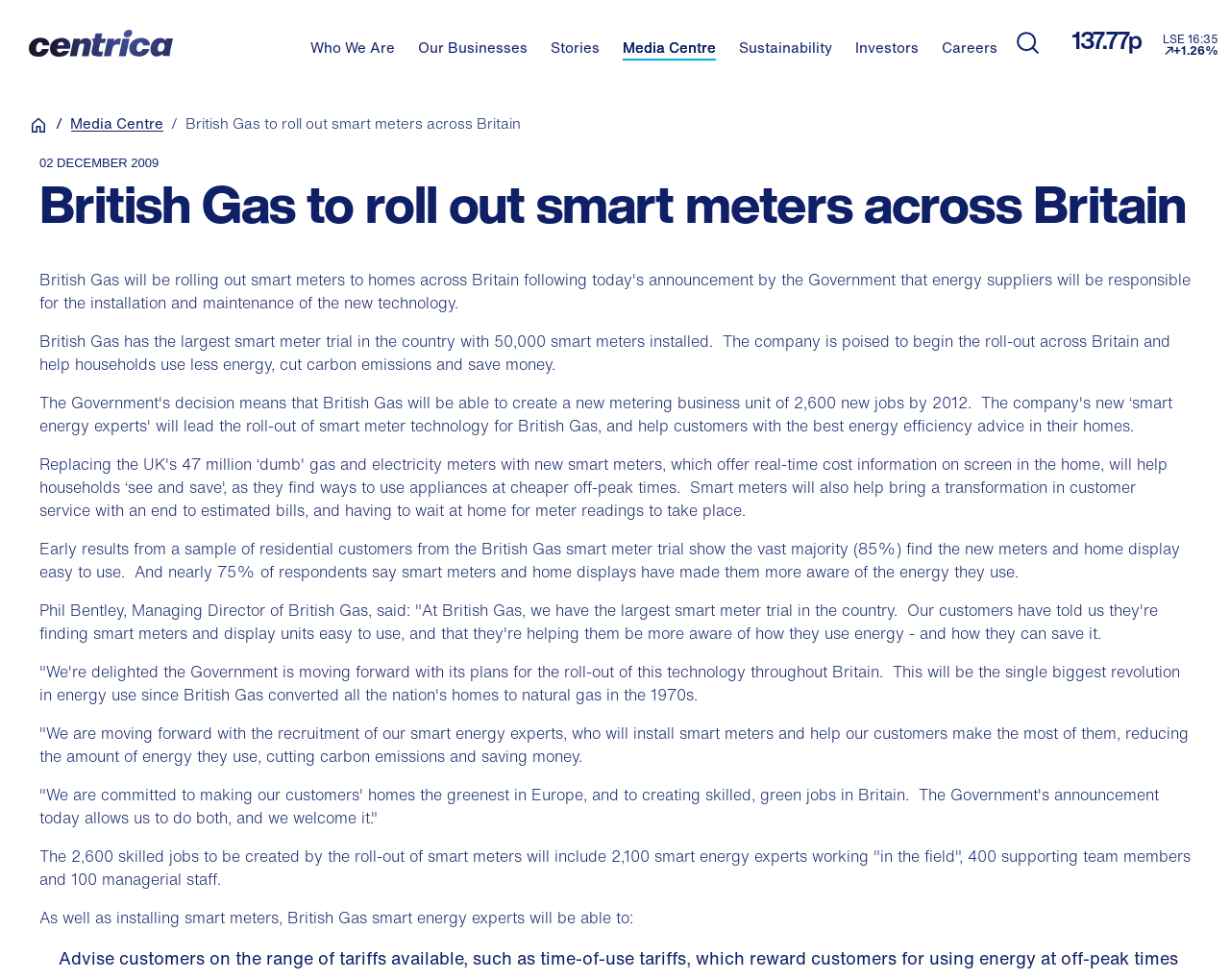How many smart meters has British Gas installed?
Please provide a single word or phrase as the answer based on the screenshot.

50,000